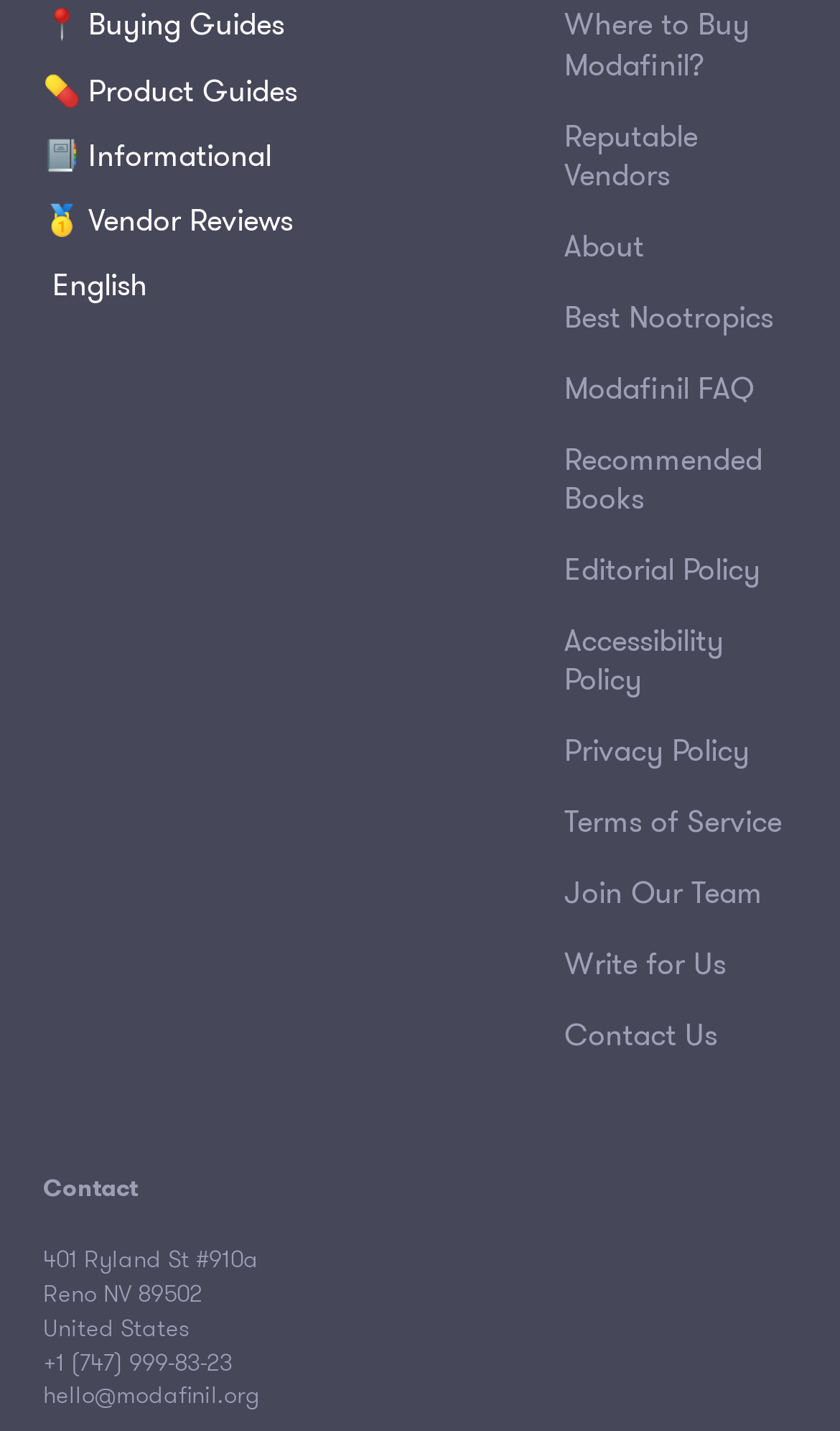Determine the bounding box for the UI element that matches this description: "29th November 2013".

None